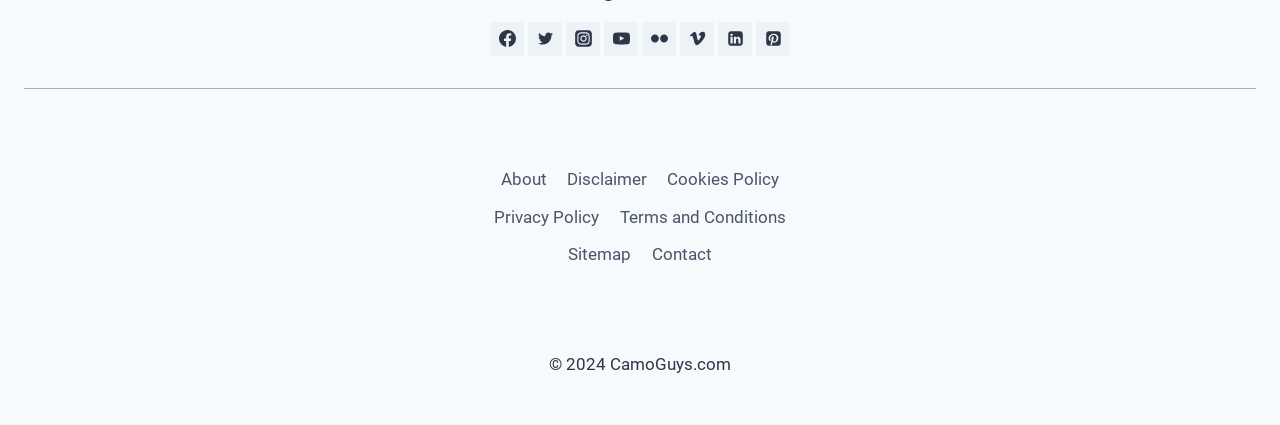Find the bounding box coordinates for the area that must be clicked to perform this action: "Check Contact".

[0.501, 0.556, 0.564, 0.644]